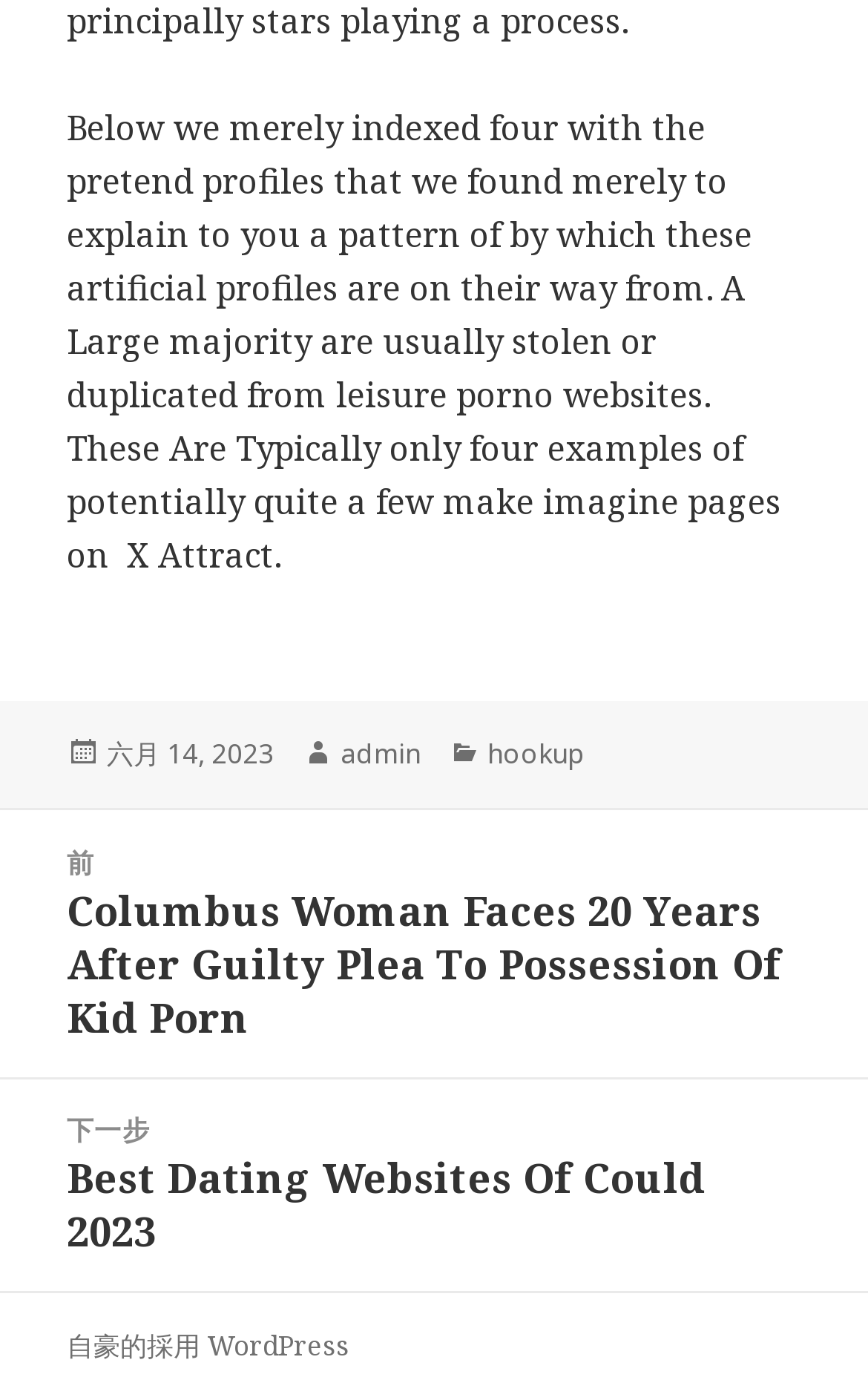What is the category of the article?
Please provide a comprehensive answer based on the information in the image.

I found the category of the article by looking at the footer section, where it says '分類' followed by a link with the category 'hookup'.